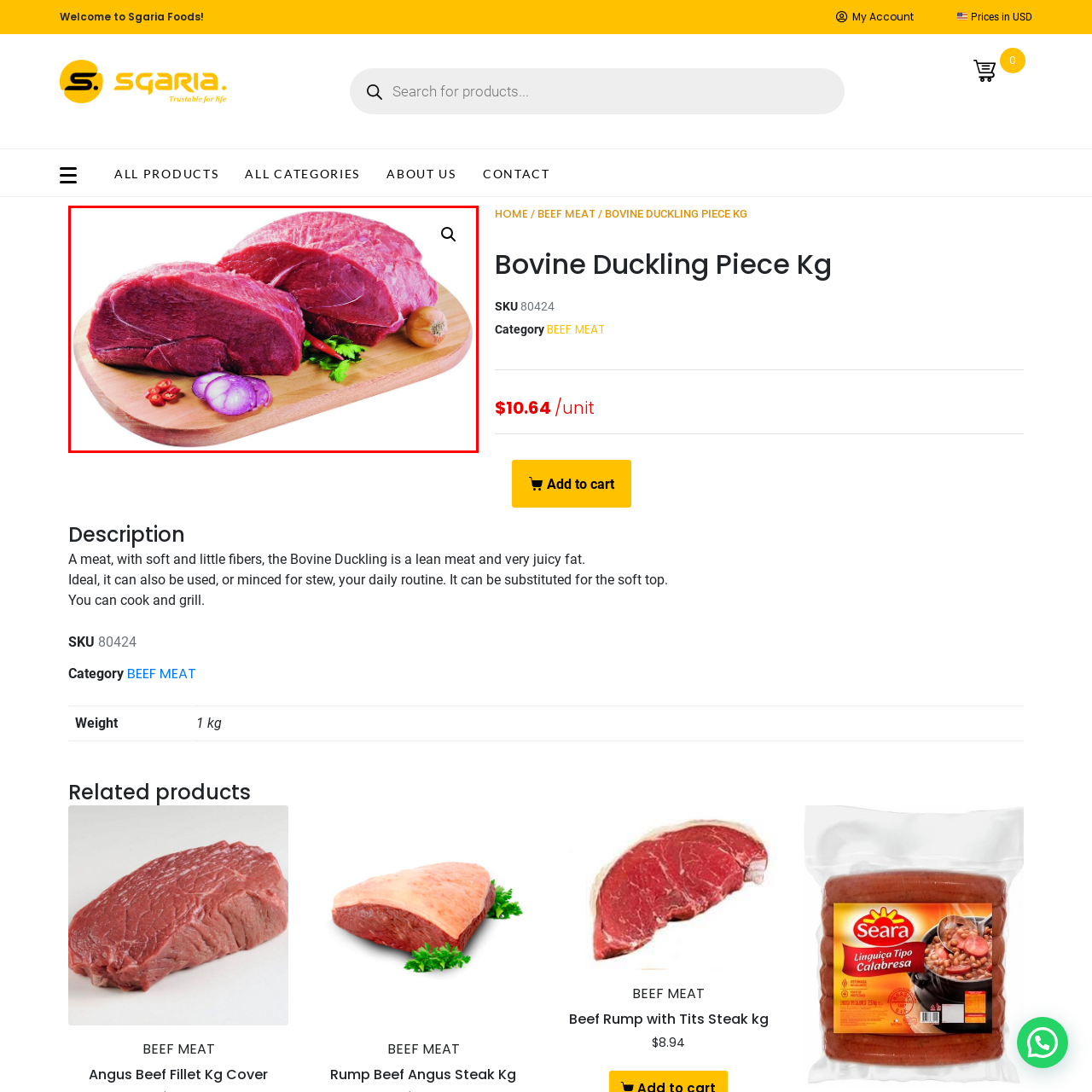What is placed at the edge of the wooden cutting board?
Inspect the part of the image highlighted by the red bounding box and give a detailed answer to the question.

The caption states that a whole onion sits at the edge of the board, completing the ensemble of ingredients presented.